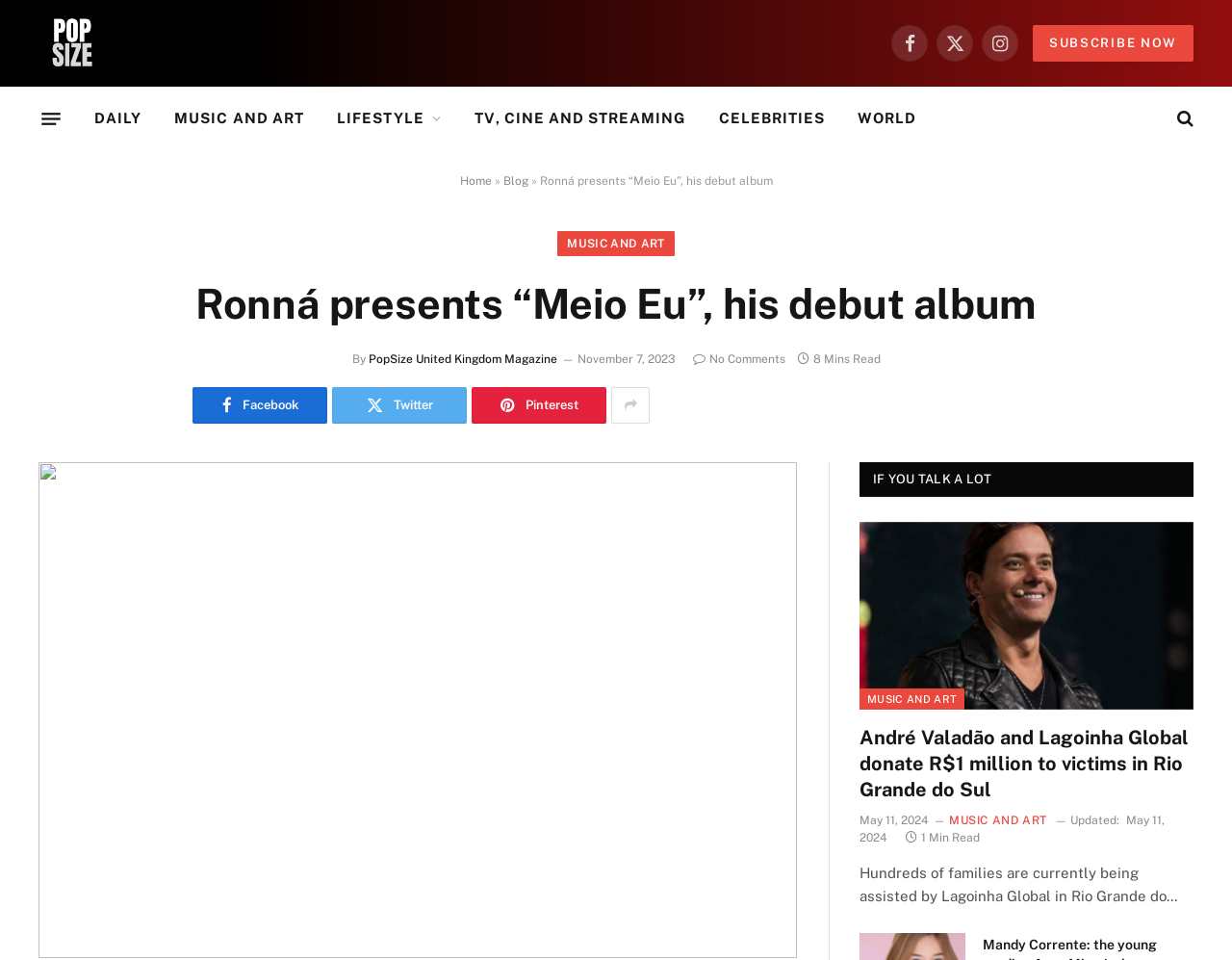Please specify the bounding box coordinates of the area that should be clicked to accomplish the following instruction: "Visit the MUSIC AND ART section". The coordinates should consist of four float numbers between 0 and 1, i.e., [left, top, right, bottom].

[0.128, 0.091, 0.26, 0.155]